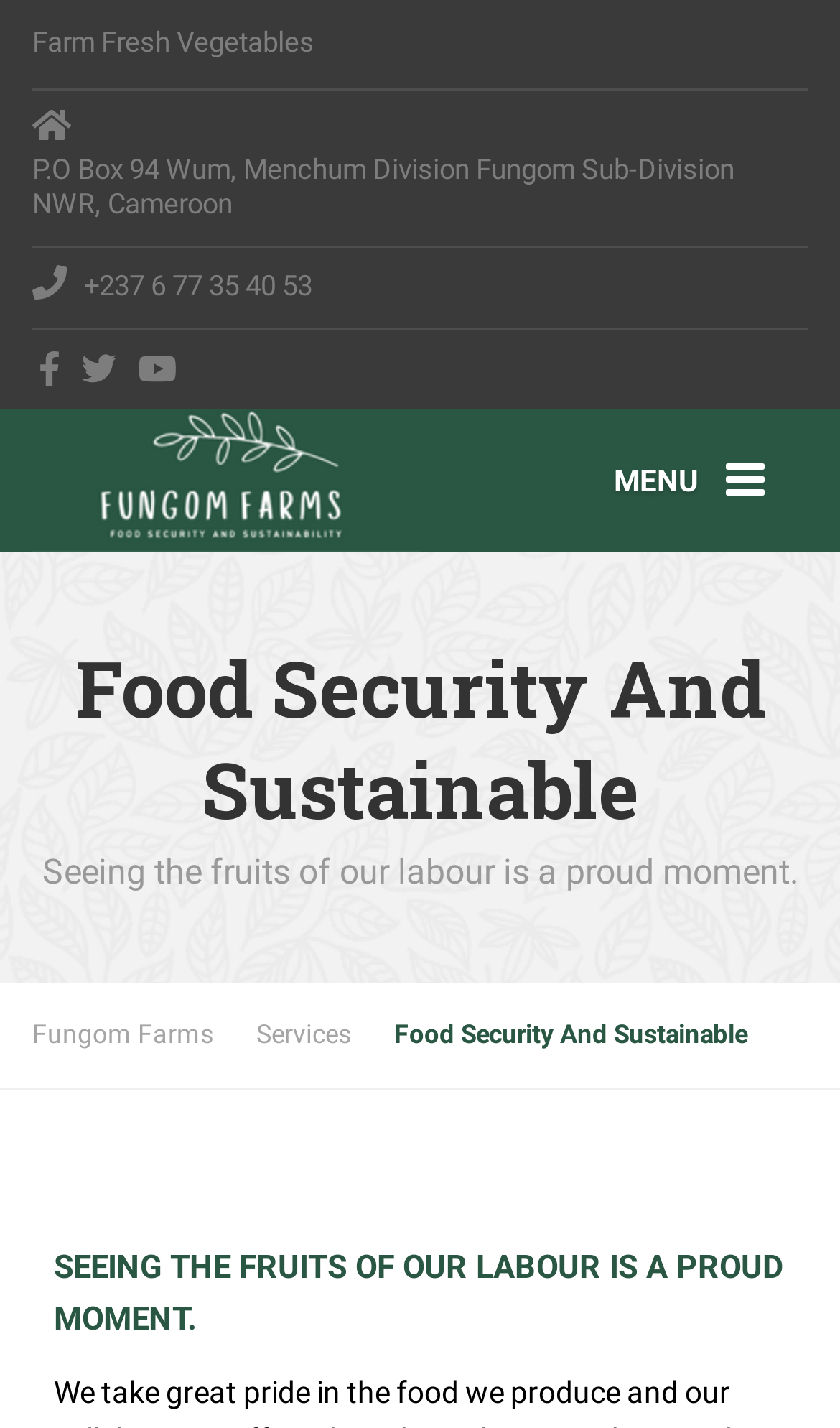What is the phone number of Fungom Farms?
Look at the screenshot and respond with one word or a short phrase.

+237 6 77 35 40 53